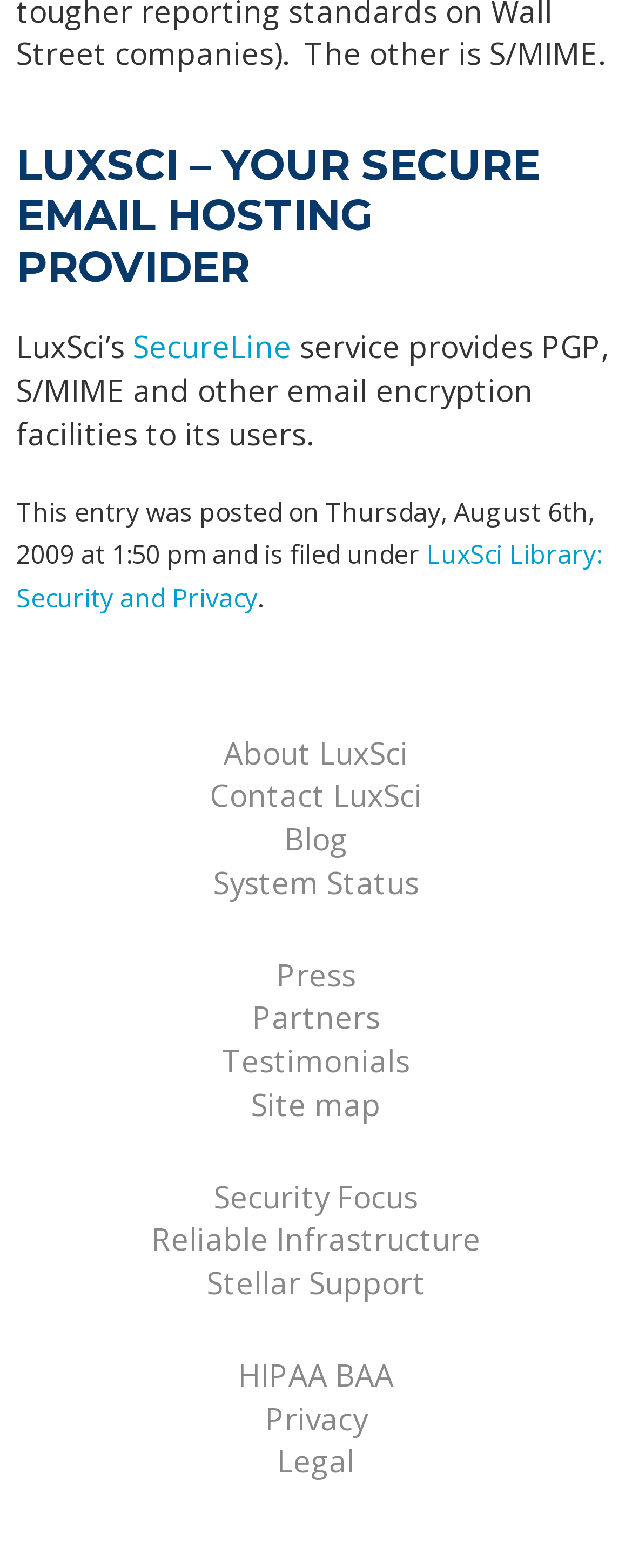Please locate the bounding box coordinates of the element's region that needs to be clicked to follow the instruction: "read the LuxSci Library: Security and Privacy". The bounding box coordinates should be provided as four float numbers between 0 and 1, i.e., [left, top, right, bottom].

[0.026, 0.342, 0.951, 0.393]